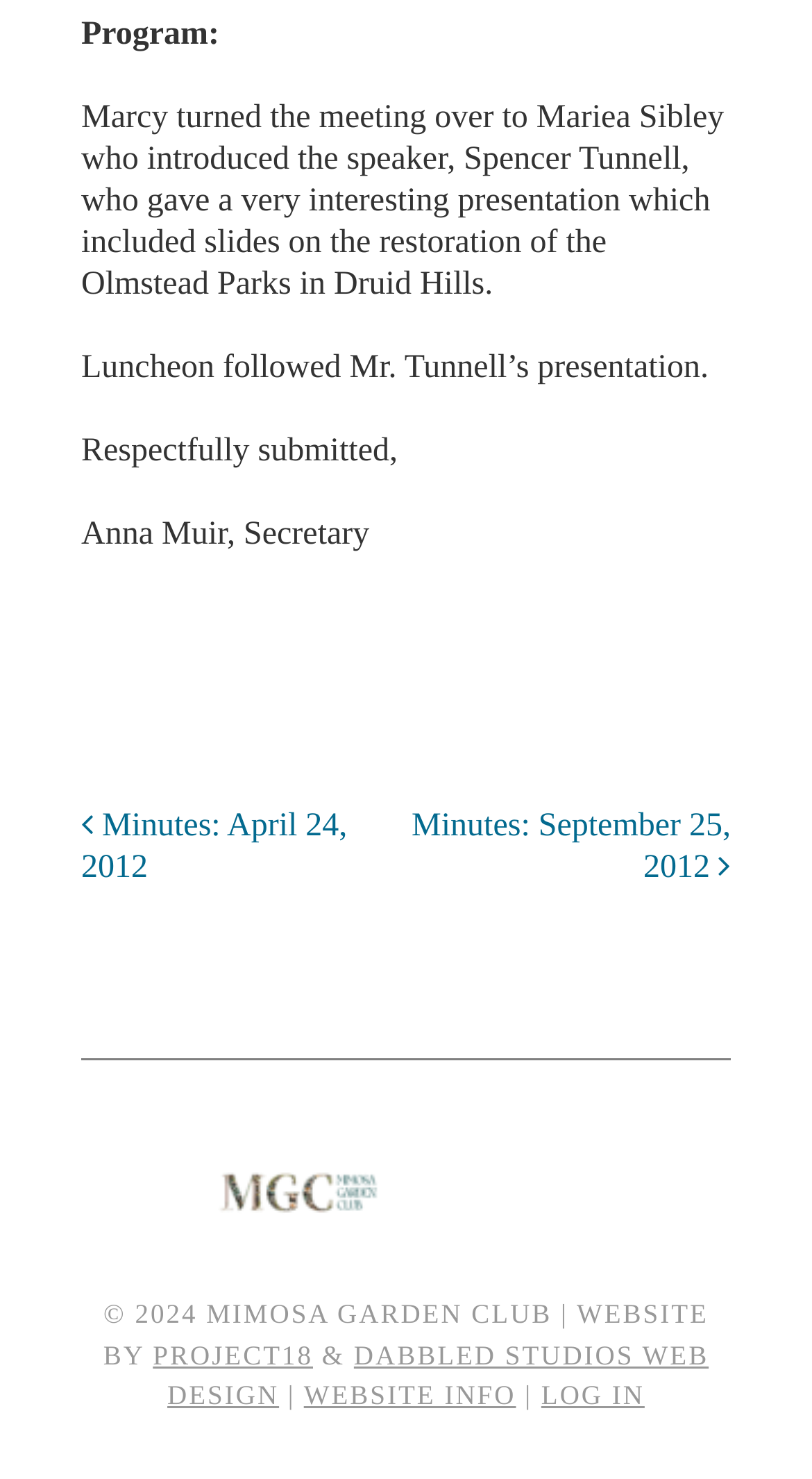Consider the image and give a detailed and elaborate answer to the question: 
What is the topic of the presentation given by Spencer Tunnell?

I found this information by reading the text in the static text element with the content 'Marcy turned the meeting over to Mariea Sibley who introduced the speaker, Spencer Tunnell, who gave a very interesting presentation which included slides on the restoration of the Olmstead Parks in Druid Hills.'